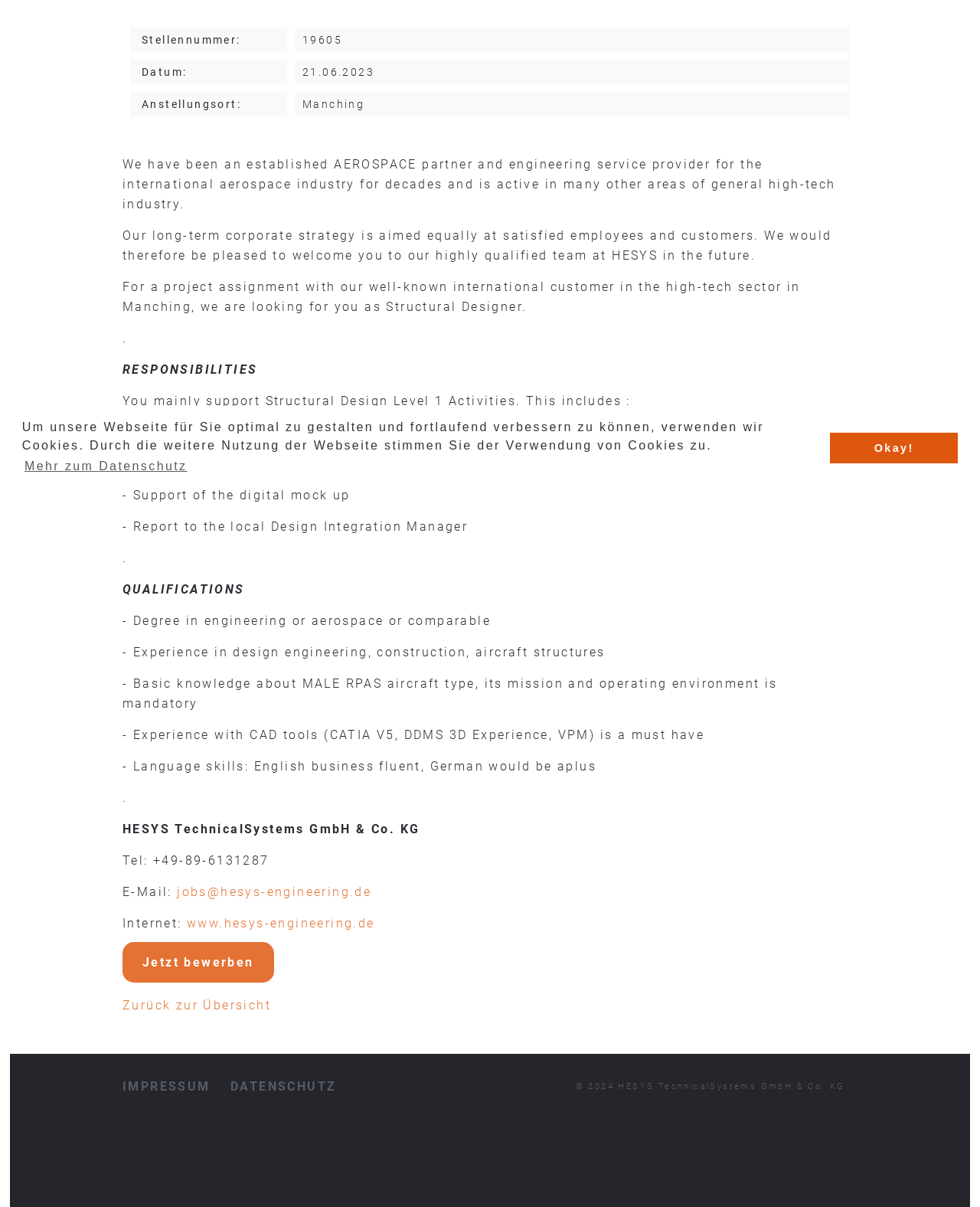Based on the element description: "Jetzt bewerben", identify the UI element and provide its bounding box coordinates. Use four float numbers between 0 and 1, [left, top, right, bottom].

[0.125, 0.78, 0.279, 0.814]